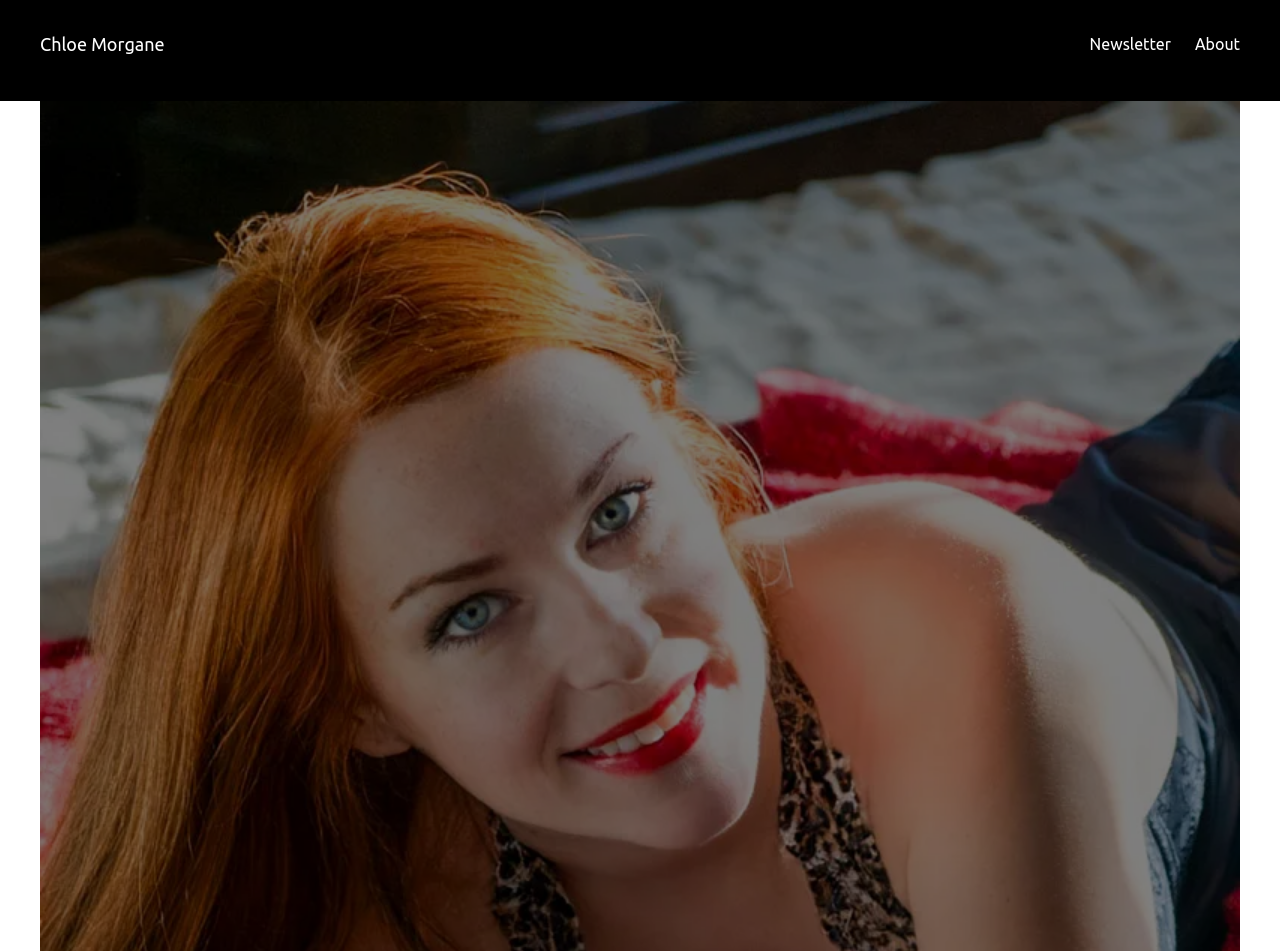Please determine the primary heading and provide its text.

Boredom is an Opportunity in Disguise